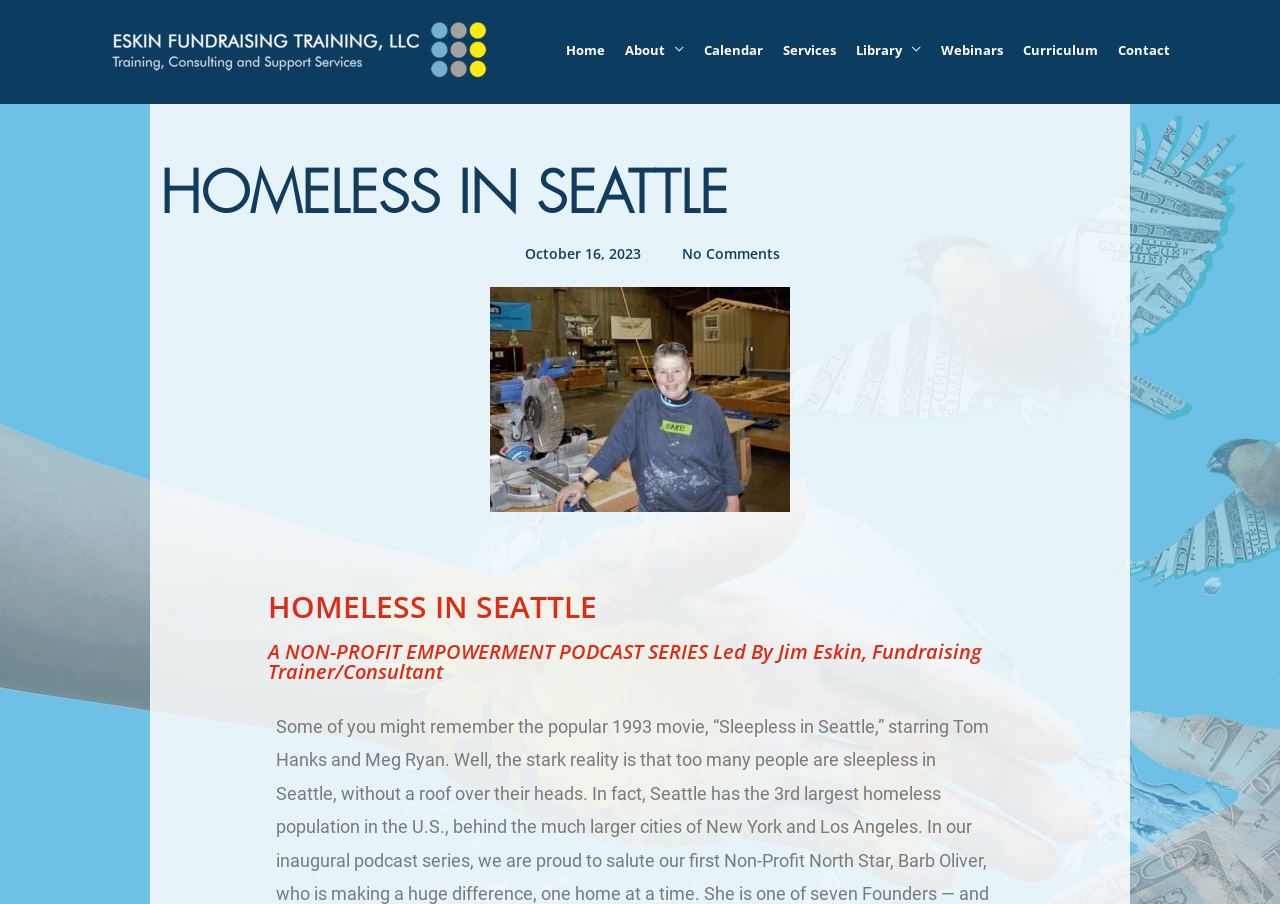Kindly provide the bounding box coordinates of the section you need to click on to fulfill the given instruction: "read the latest post".

[0.391, 0.267, 0.501, 0.295]